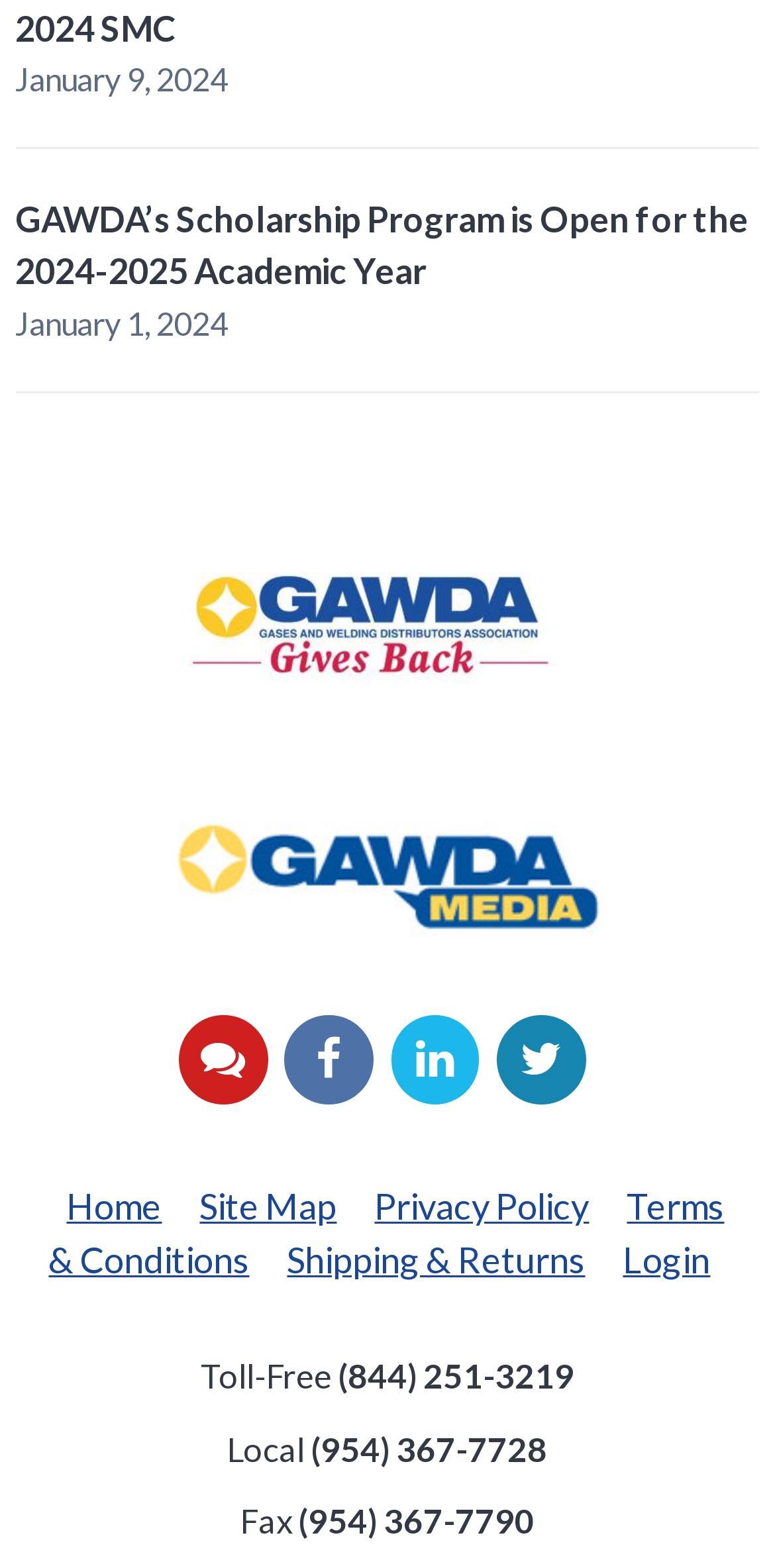Find and specify the bounding box coordinates that correspond to the clickable region for the instruction: "Go to Home page".

[0.086, 0.756, 0.209, 0.783]